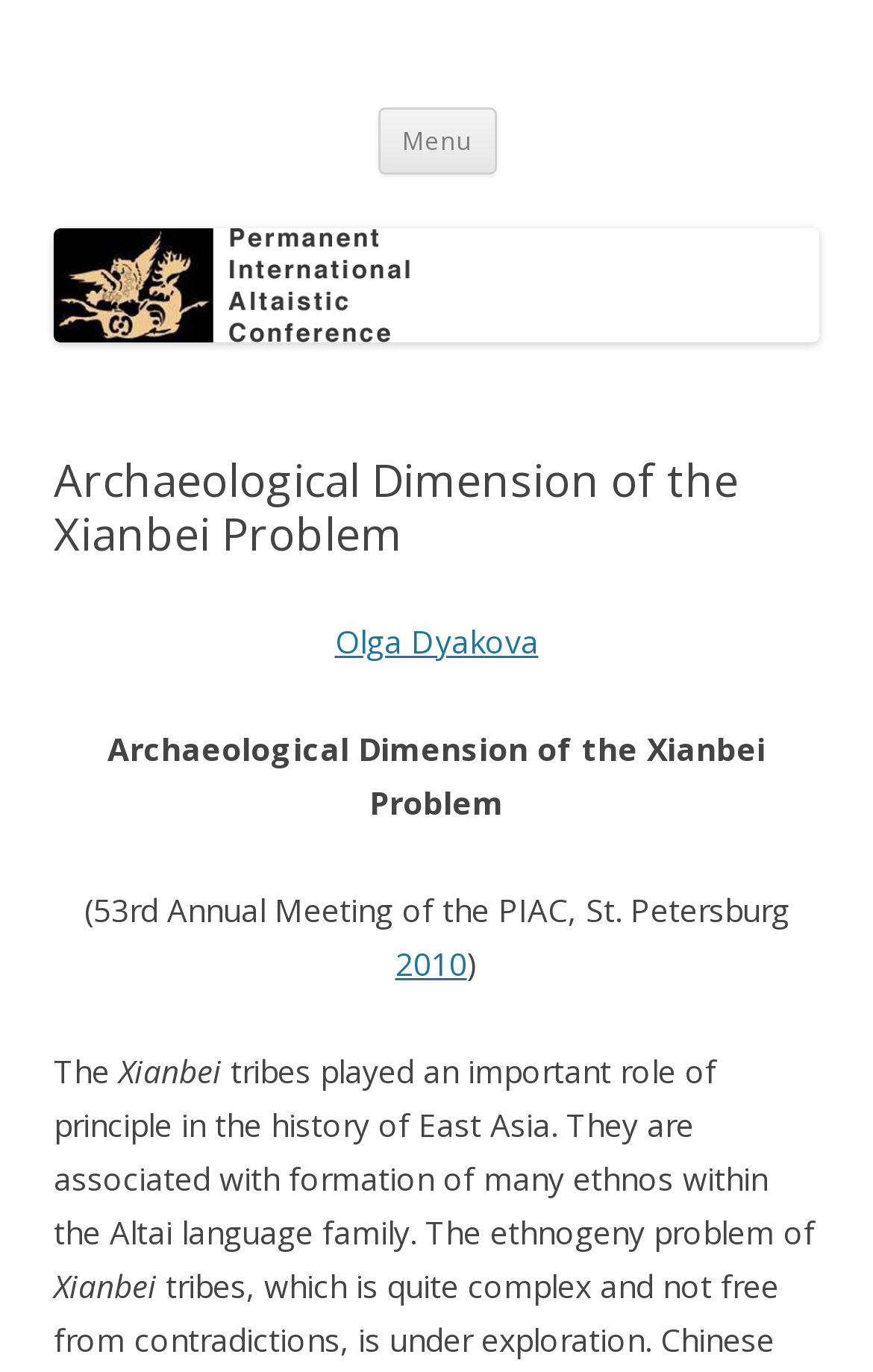Generate an in-depth caption that captures all aspects of the webpage.

The webpage is about the "Archaeological Dimension of the Xianbei Problem" presented by Olga Dyakova at the 53rd Annual Meeting of the PIAC in St. Petersburg, 2010. 

At the top of the page, there is a heading "Permanent International Altaistic Conference" with a link to the conference's website. Below it, there is a smaller heading "PIAC" and a button labeled "Menu" to the right. 

Further down, there is a link to skip to the content, followed by a large link to the conference's website with an image of the conference's logo above it. 

The main content of the page is divided into sections. The first section has a heading "Archaeological Dimension of the Xianbei Problem" and a link to the author's name, Olga Dyakova. Below the heading, there is a description of the presentation, which mentions the 53rd Annual Meeting of the PIAC in St. Petersburg, 2010. 

The main text of the page is a paragraph that discusses the Xianbei tribes and their role in the history of East Asia. The text is divided into several lines, with the first line starting with "The Xianbei tribes played an important role of principle in the history of East Asia." The following lines continue the discussion, mentioning the association of the Xianbei tribes with the formation of many ethnos within the Altai language family and the ethnogeny problem of the Xianbei tribes.